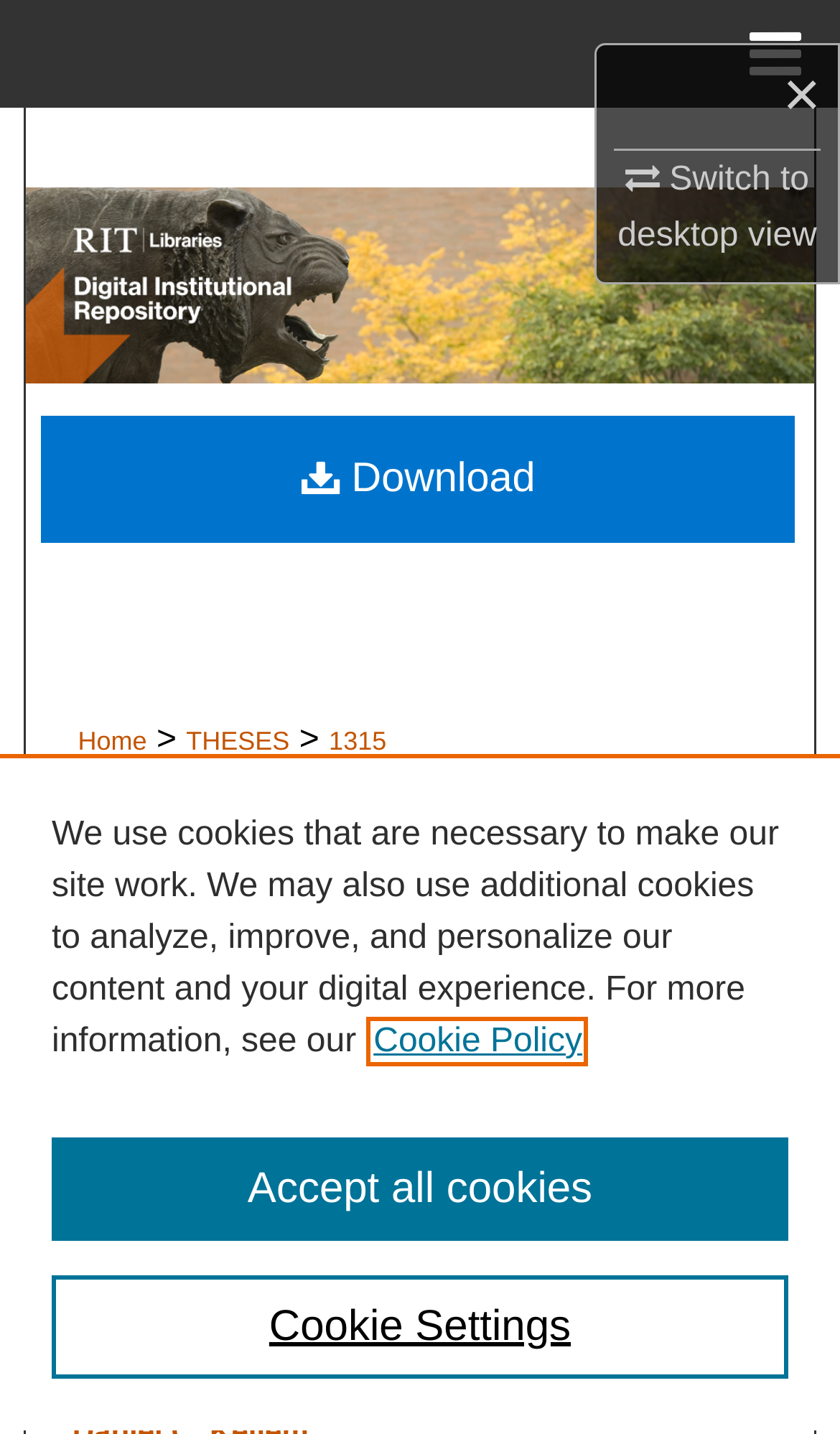Review the image closely and give a comprehensive answer to the question: Is there a download option available?

I found the answer by looking at the link with the text 'Download', which suggests that the document can be downloaded.